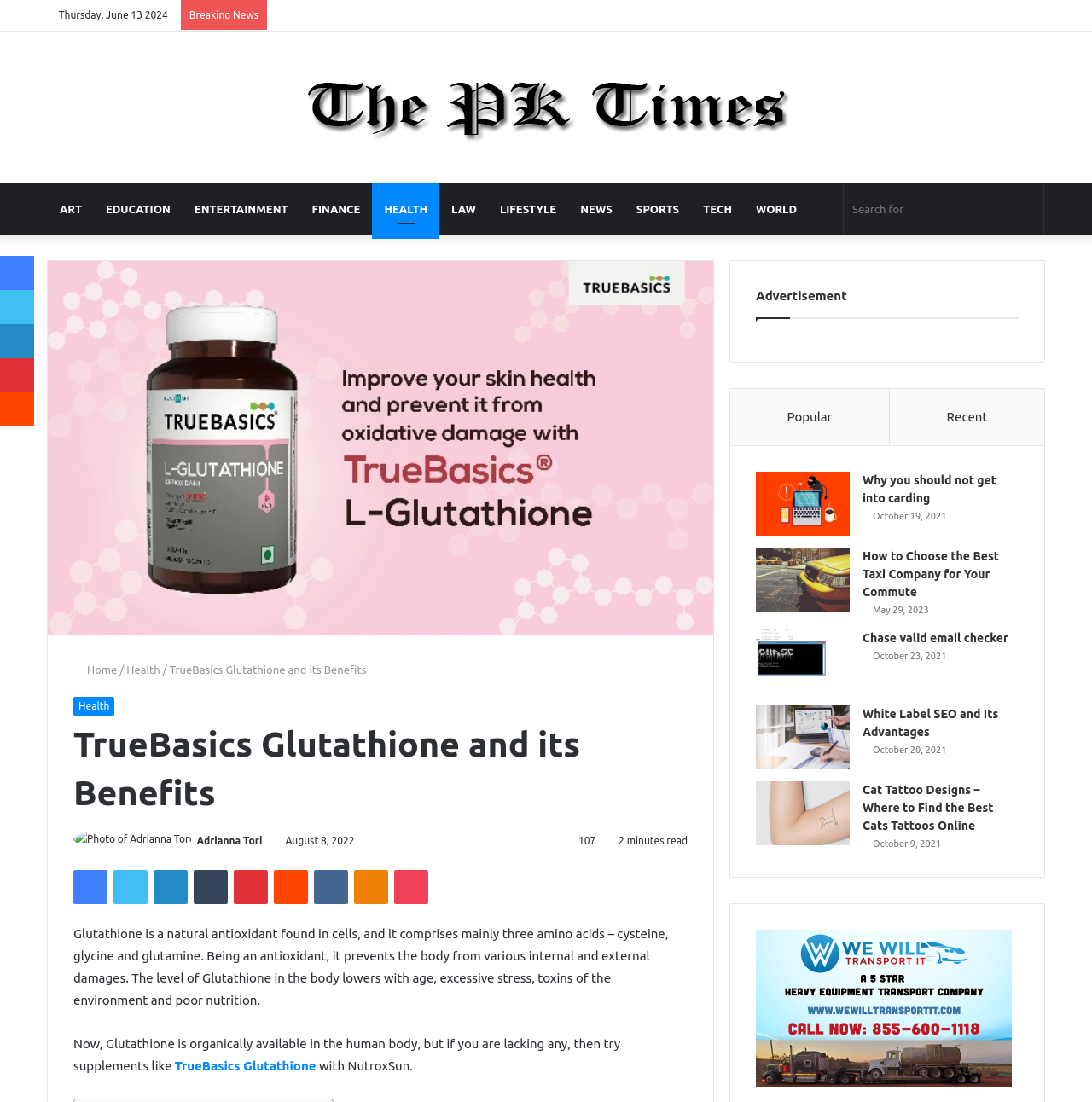Explain in detail what you observe on this webpage.

This webpage is about TrueBasics Glutathione and its benefits, with a focus on health and wellness. At the top, there is a navigation bar with links to various categories such as ART, EDUCATION, ENTERTAINMENT, and more. Below this, there is a search bar and a link to a random article.

The main content of the page is divided into two sections. On the left, there is an image of TrueBasics Glutathione, accompanied by a header that reads "TrueBasics Glutathione and its Benefits". Below this, there is a paragraph of text that explains what Glutathione is, its benefits, and how it can be obtained through supplements.

On the right, there is a list of links to other articles, each with a brief description and an image. These articles appear to be related to various topics such as cybercrime, taxi companies, email checkers, and tattoo designs. Each article has a date stamp and a brief summary.

At the bottom of the page, there is a section with links to social media platforms such as Facebook, Twitter, and LinkedIn, as well as a link to a popular article and a recent article.

Throughout the page, there are several images, including a photo of Adrianna Tori, the author of the article, and various icons for social media platforms. The overall layout is clean and easy to navigate, with clear headings and concise text.